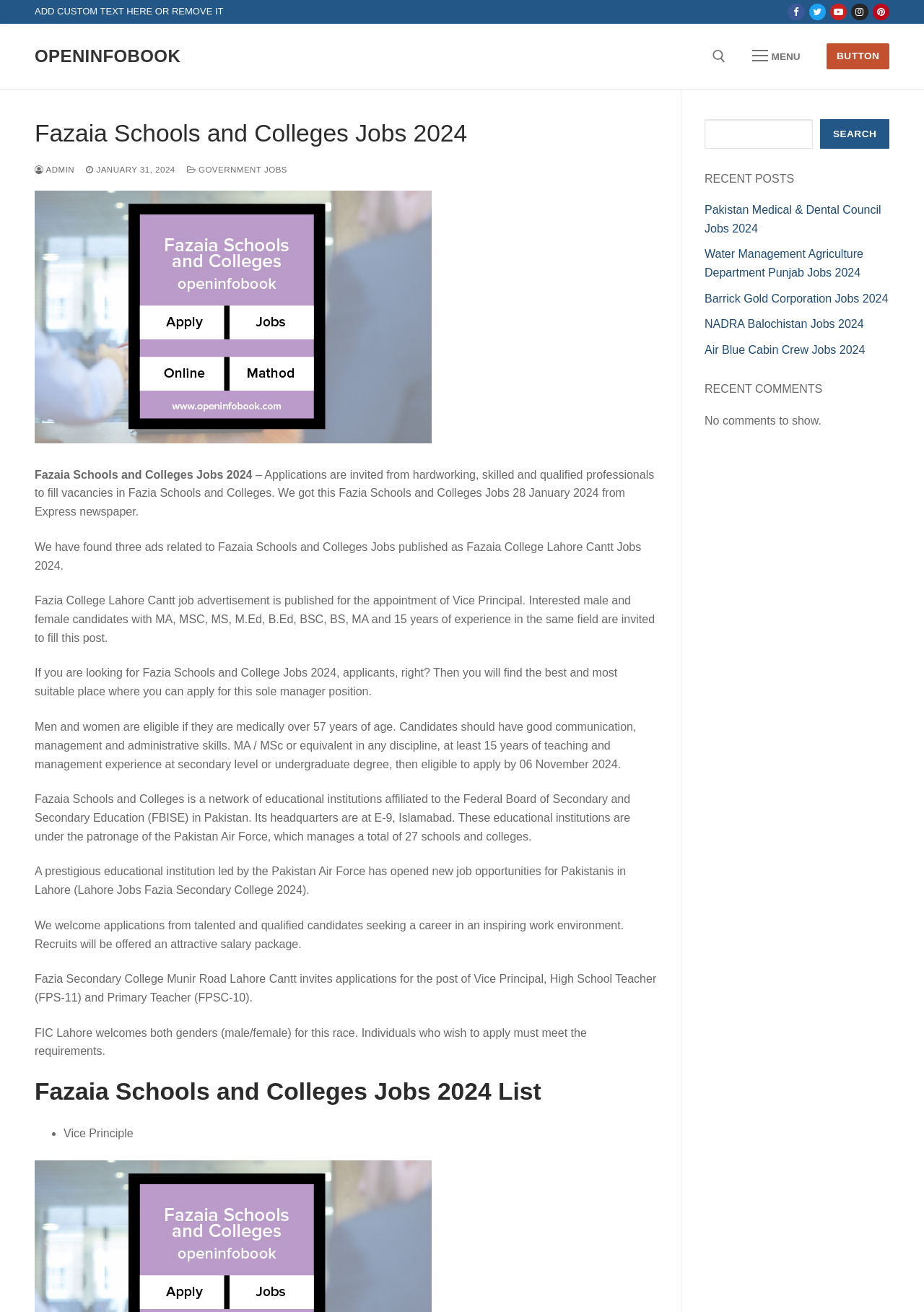Answer in one word or a short phrase: 
What is the deadline for applying to the Vice Principal position?

06 November 2024